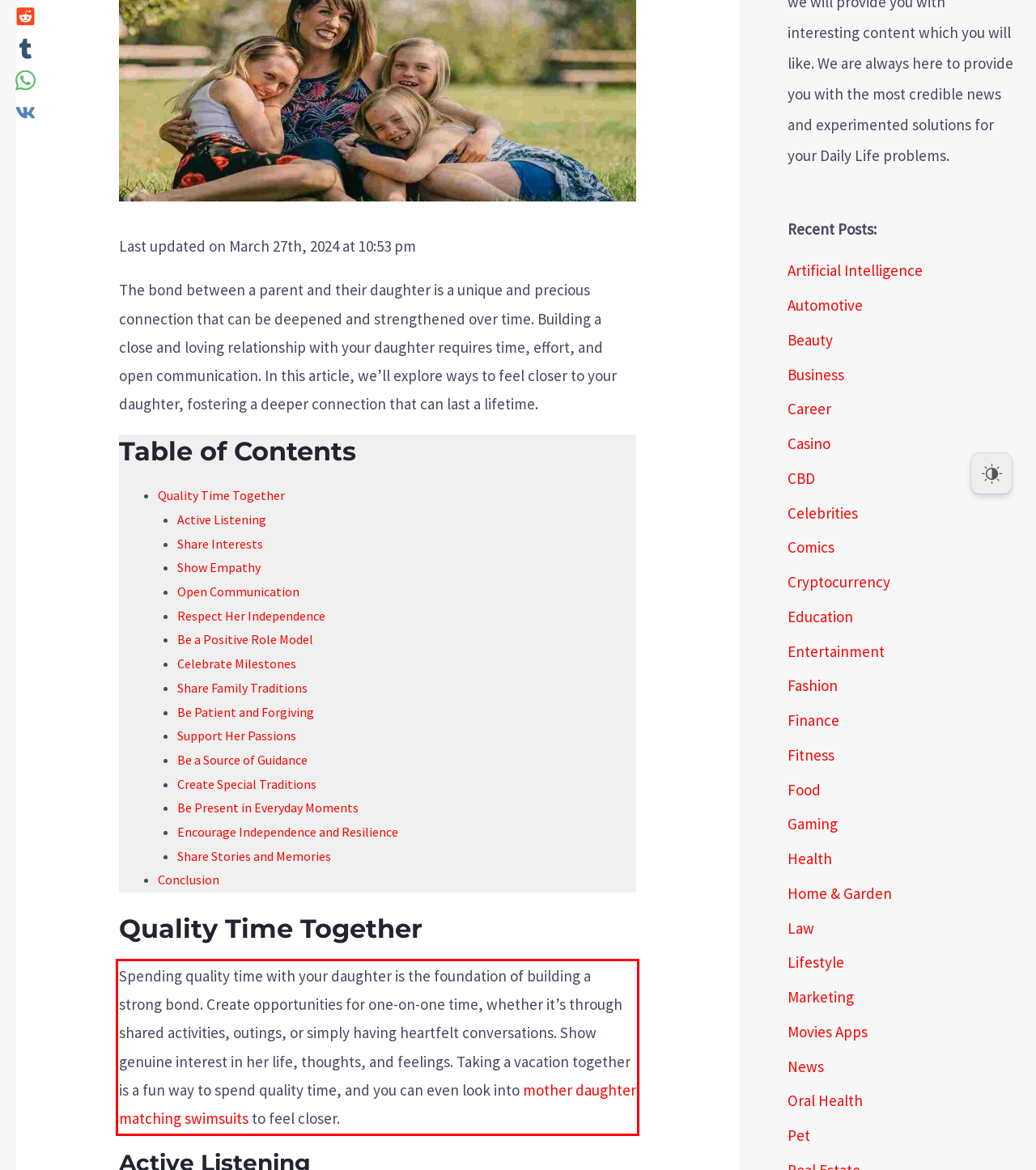Identify the text inside the red bounding box on the provided webpage screenshot by performing OCR.

Spending quality time with your daughter is the foundation of building a strong bond. Create opportunities for one-on-one time, whether it’s through shared activities, outings, or simply having heartfelt conversations. Show genuine interest in her life, thoughts, and feelings. Taking a vacation together is a fun way to spend quality time, and you can even look into mother daughter matching swimsuits to feel closer.